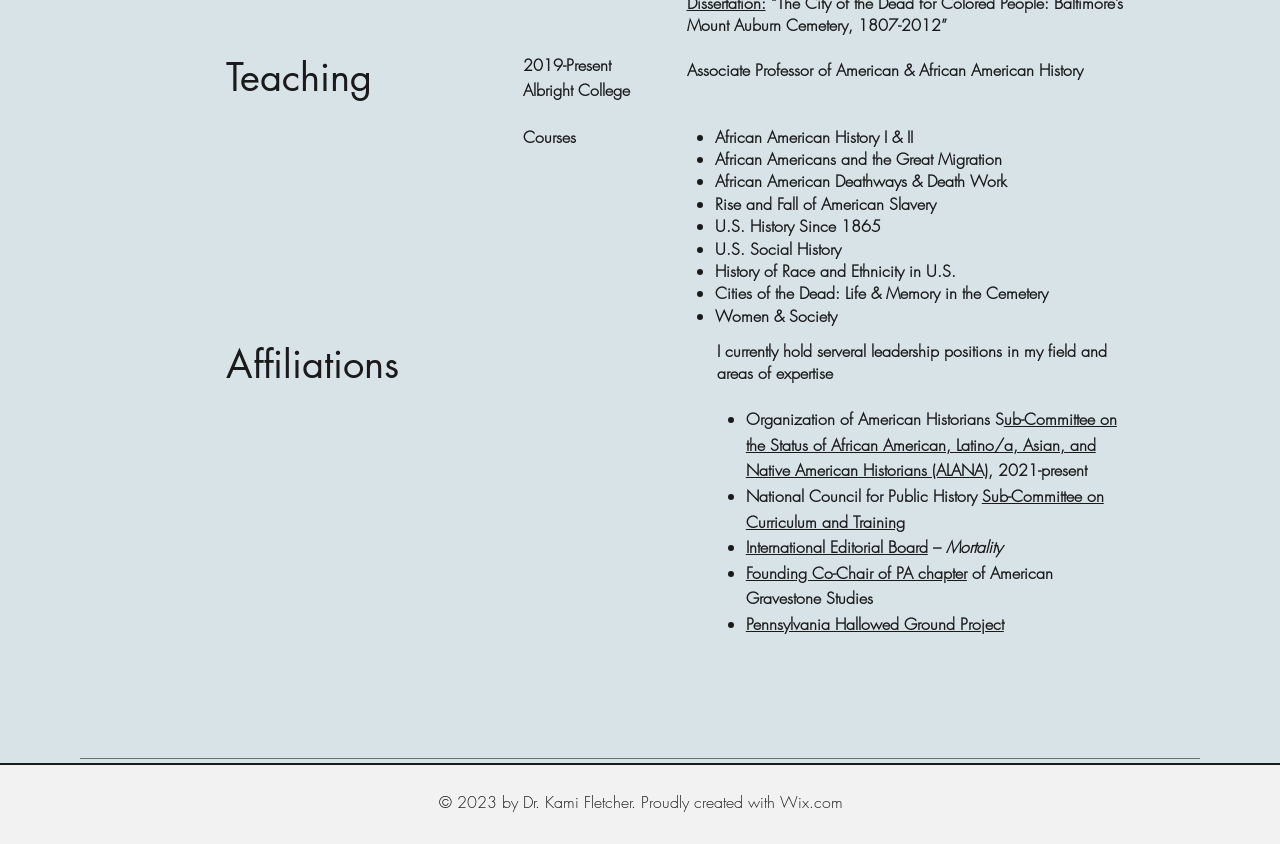What courses does the professor teach?
Refer to the image and provide a one-word or short phrase answer.

African American History I & II, etc.